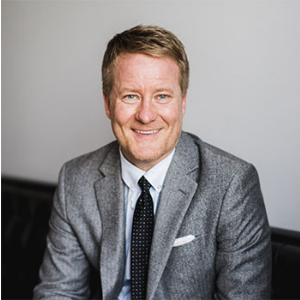Please answer the following question using a single word or phrase: What is the man's profession?

Business attorney